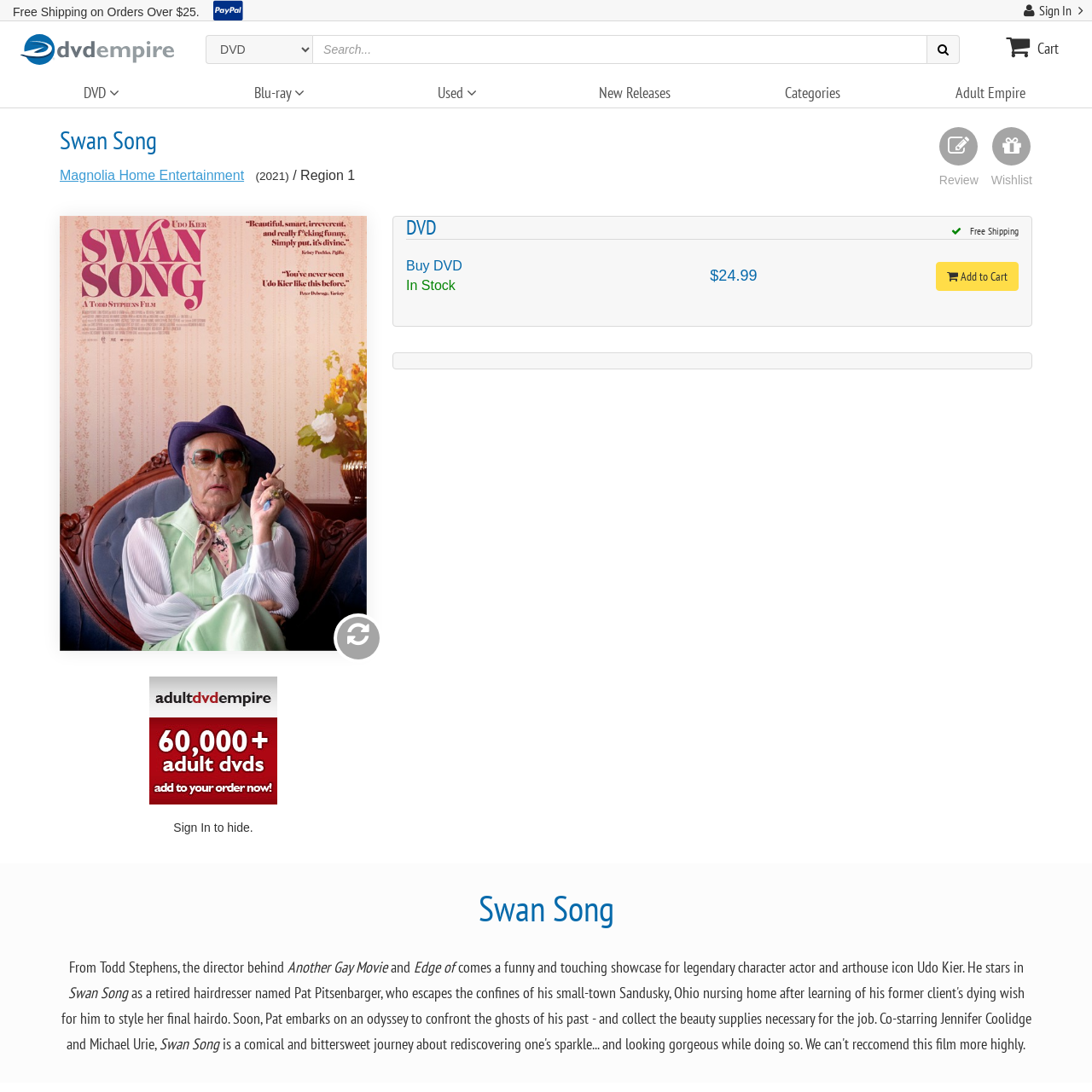Please find the bounding box coordinates for the clickable element needed to perform this instruction: "Search for DVDs".

[0.286, 0.032, 0.879, 0.059]